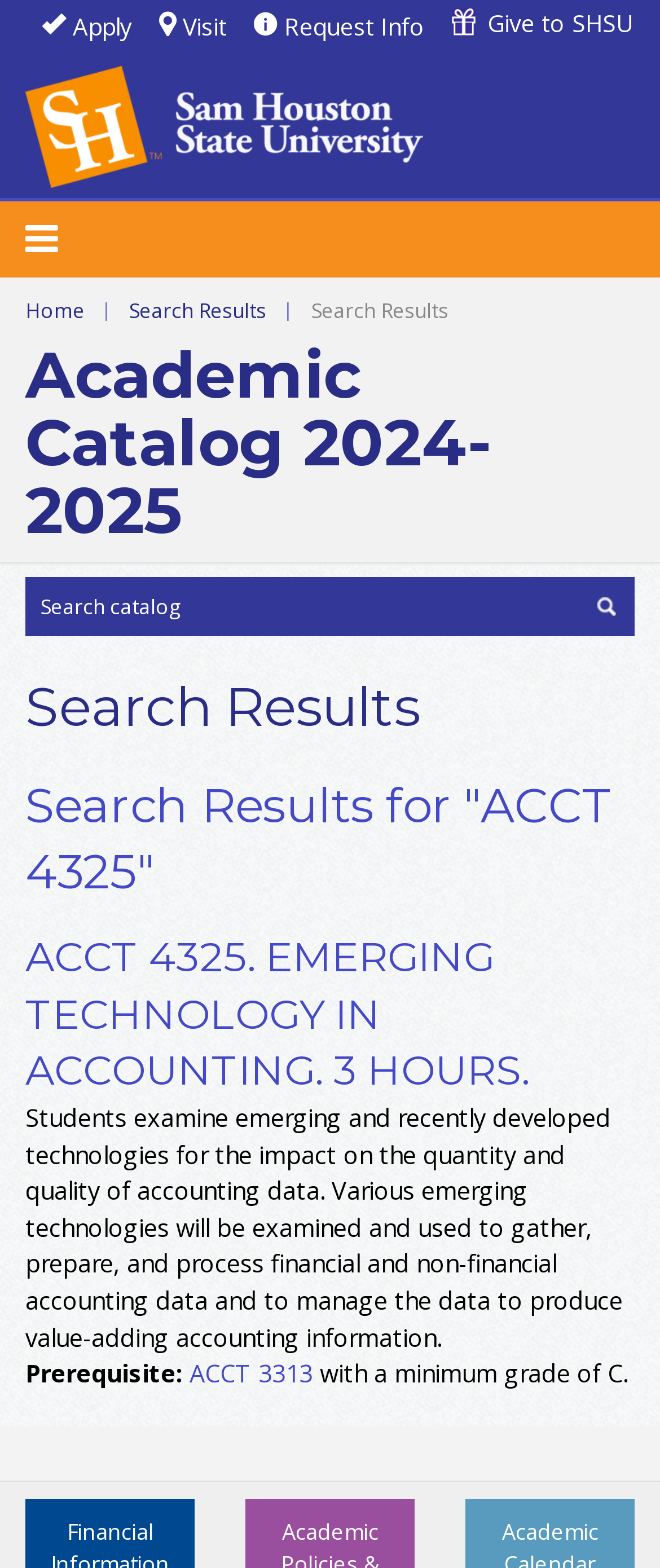Please examine the image and answer the question with a detailed explanation:
How many hours is the course ACCT 4325?

The course hours can be found in the course description section, where it is written as 'ACCT 4325. EMERGING TECHNOLOGY IN ACCOUNTING. 3 HOURS.' This section is located below the search bar.